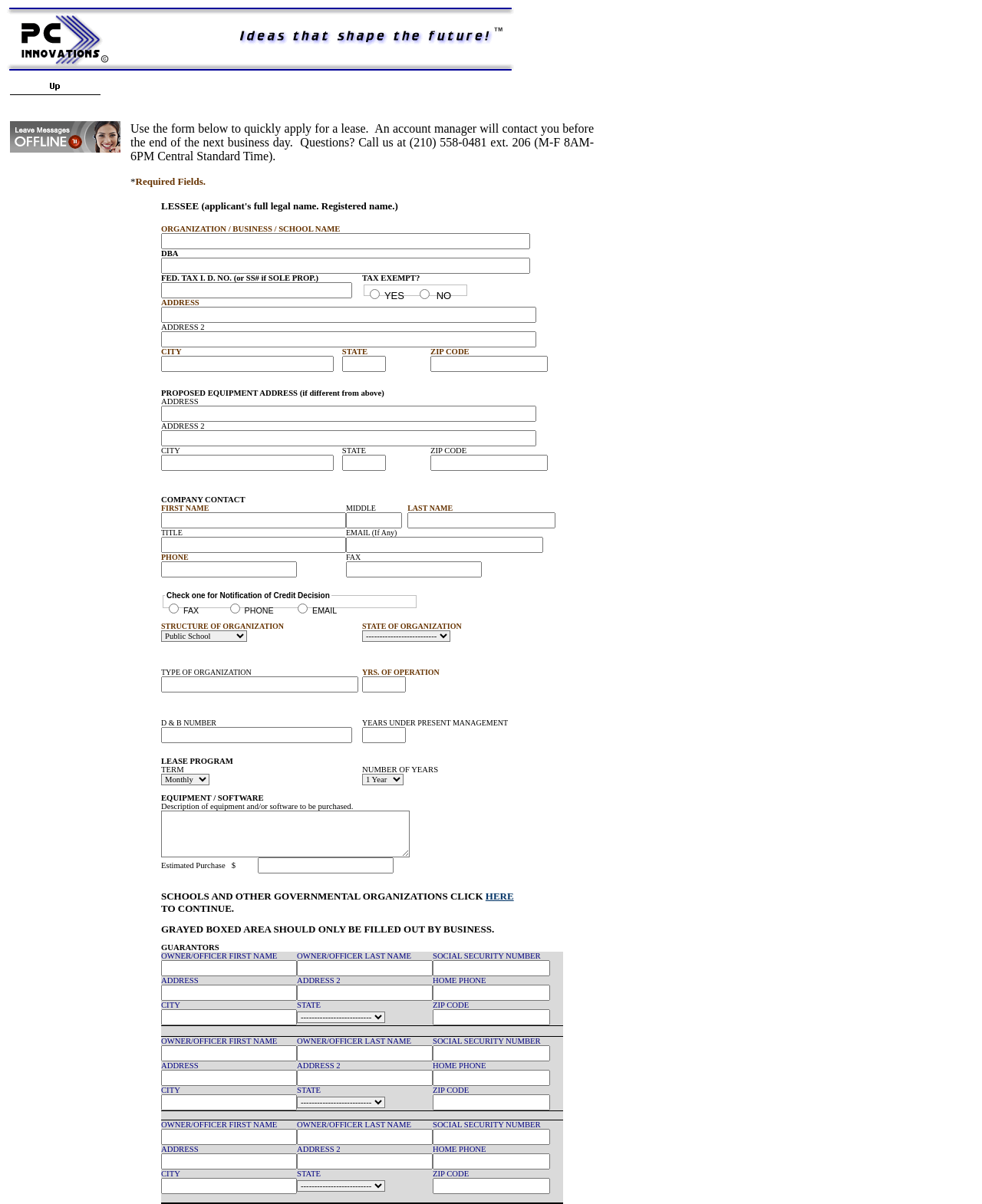Answer this question in one word or a short phrase: What is the message displayed when the 'Up' link is clicked?

Sorry, currently not available